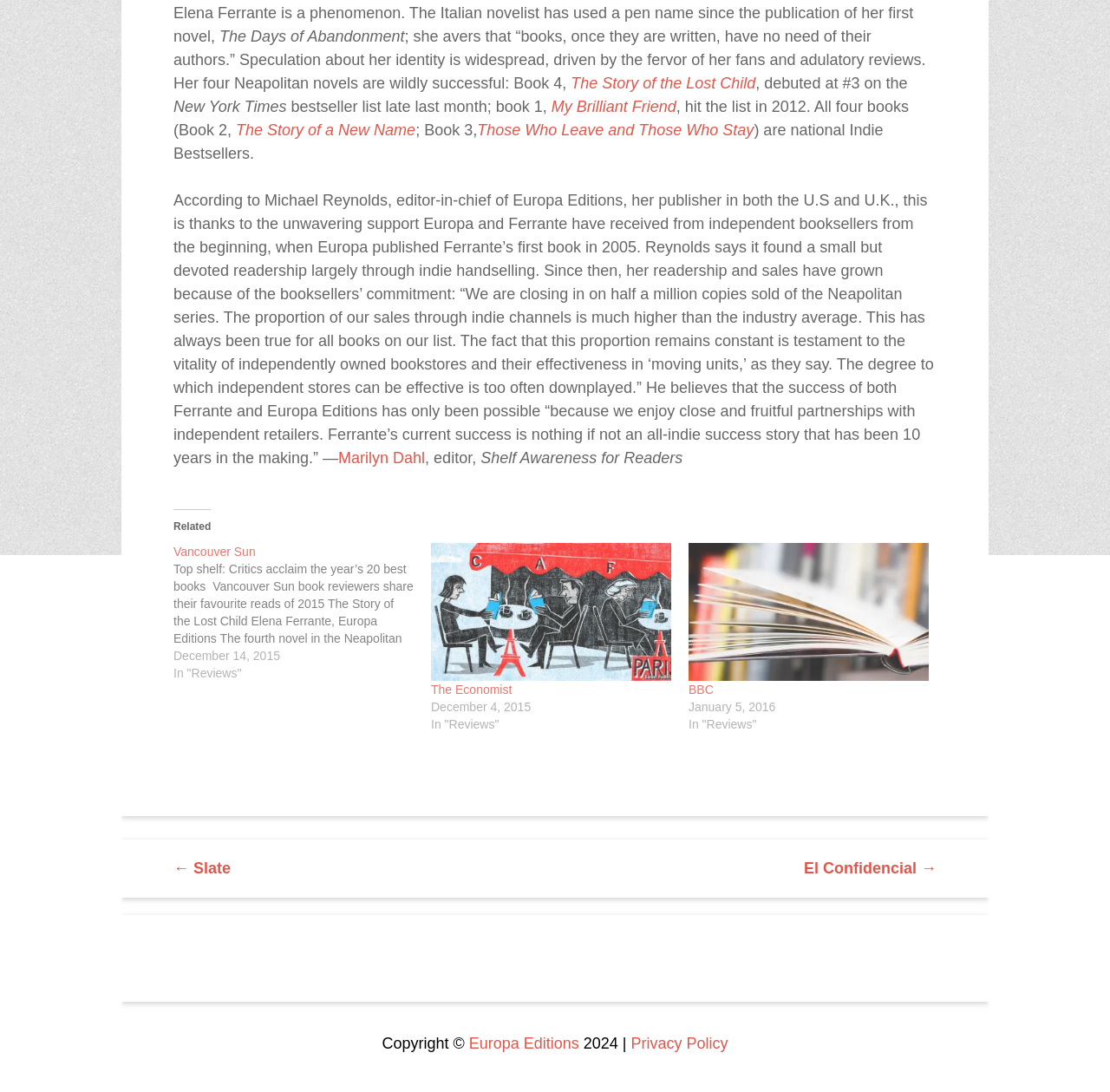Predict the bounding box coordinates for the UI element described as: "parent_node: BBC title="BBC"". The coordinates should be four float numbers between 0 and 1, presented as [left, top, right, bottom].

[0.62, 0.497, 0.837, 0.623]